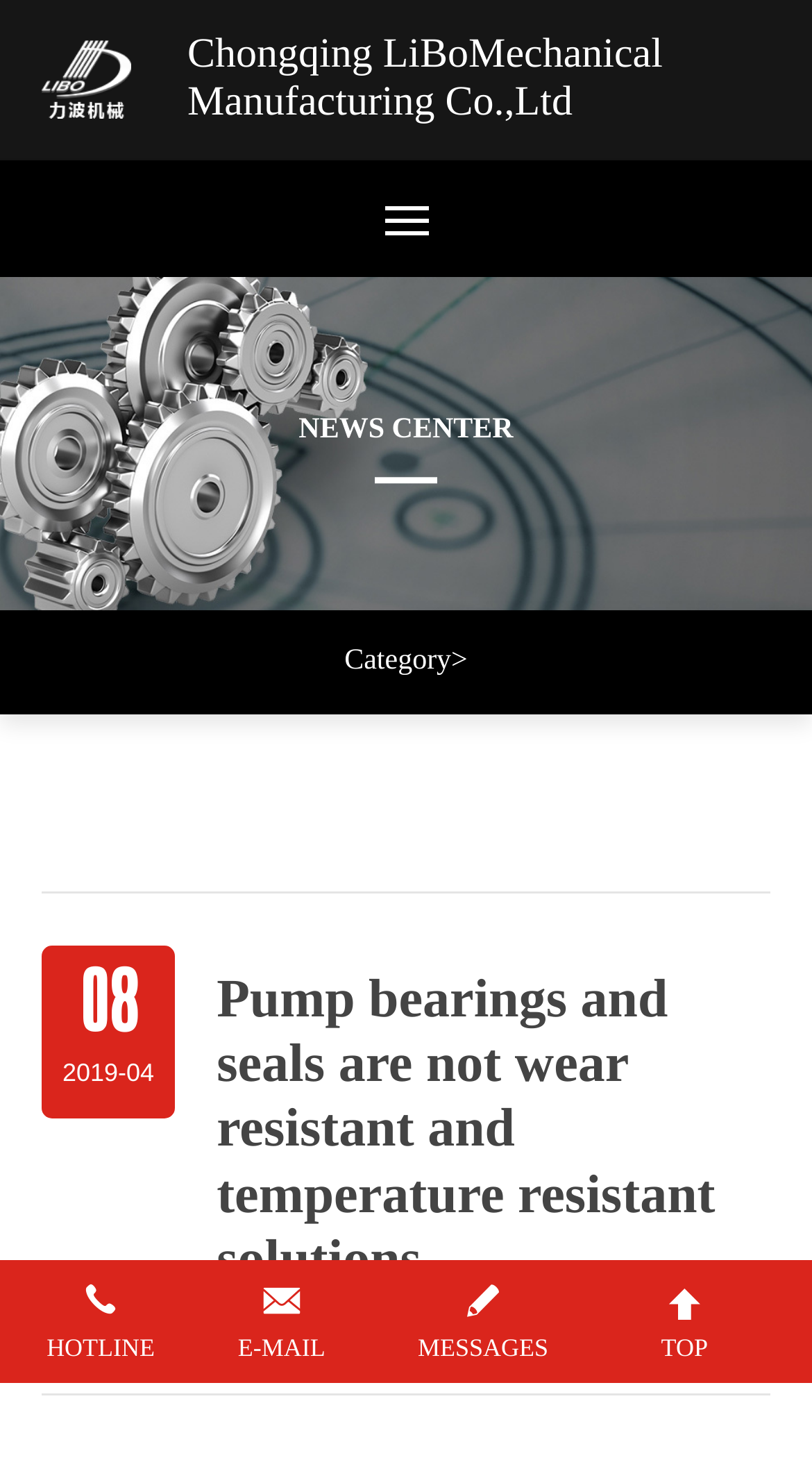Given the content of the image, can you provide a detailed answer to the question?
What is the company name on the top left?

I found the company name by looking at the top left corner of the webpage, where there is a link and an image with the same name, which is 'Chongqing Libo Machinery'.